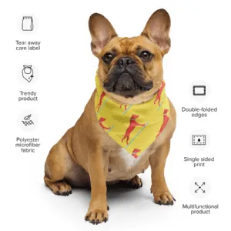Explain the scene depicted in the image, including all details.

The image showcases a playful French Bulldog wearing a vibrant yellow bandana adorned with a quirky design of dogs, set against a clean background. The bandana is crafted from polyester microfiber fabric, emphasizing its trendy appeal and multifunctional use. Surrounding the dog are icons highlighting key features of the product: a tear-away care label for easy maintenance, double-folded edges for added durability, a single-sided print for a distinct look, and its classification as a multifunctional product, indicating versatility. This eye-catching accessory not only adds a stylish flair to your pet's appearance but also serves practical purposes, making it a delightful choice for pet owners.